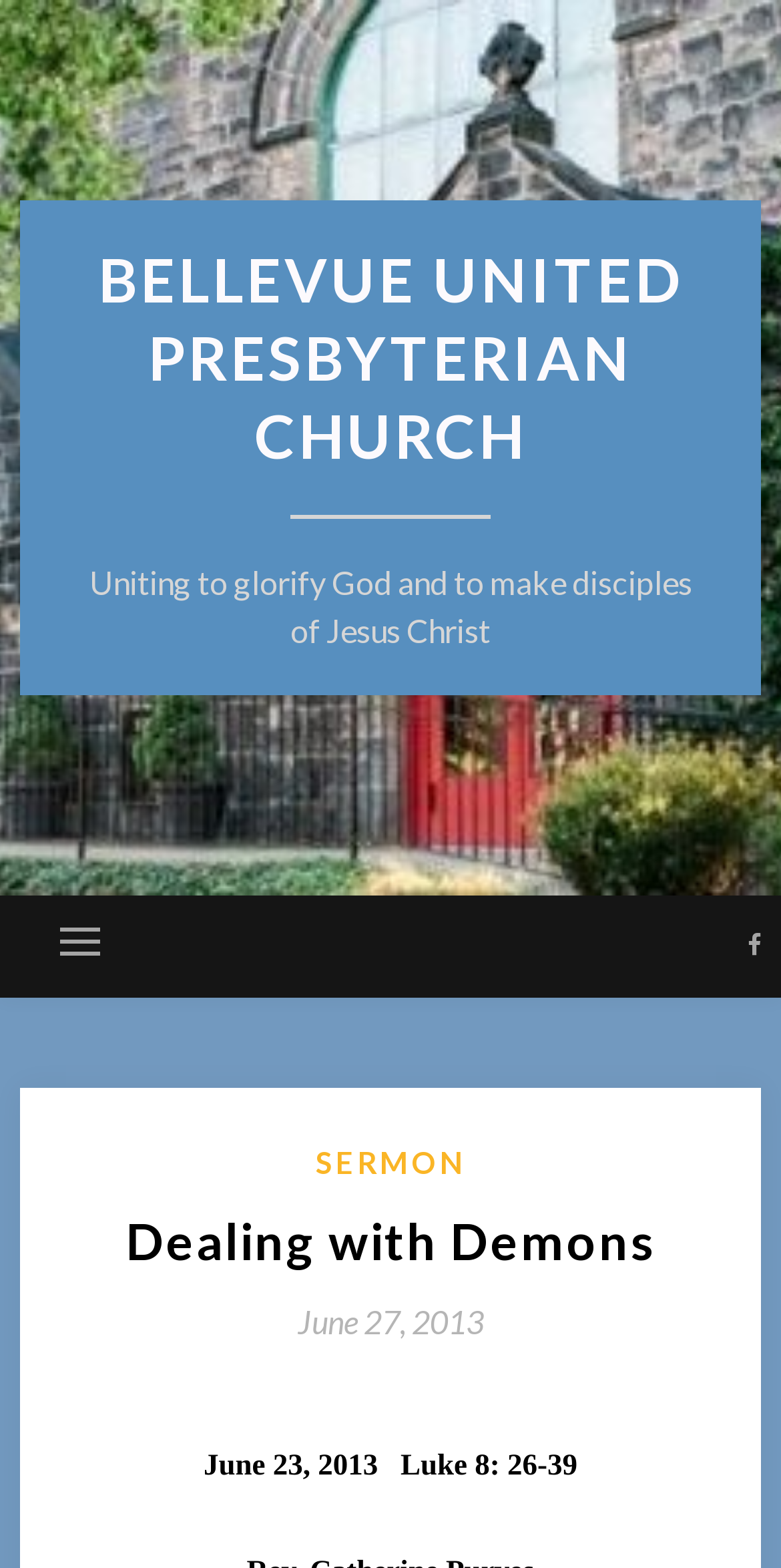Using the webpage screenshot, locate the HTML element that fits the following description and provide its bounding box: "sermon".

[0.404, 0.726, 0.596, 0.757]